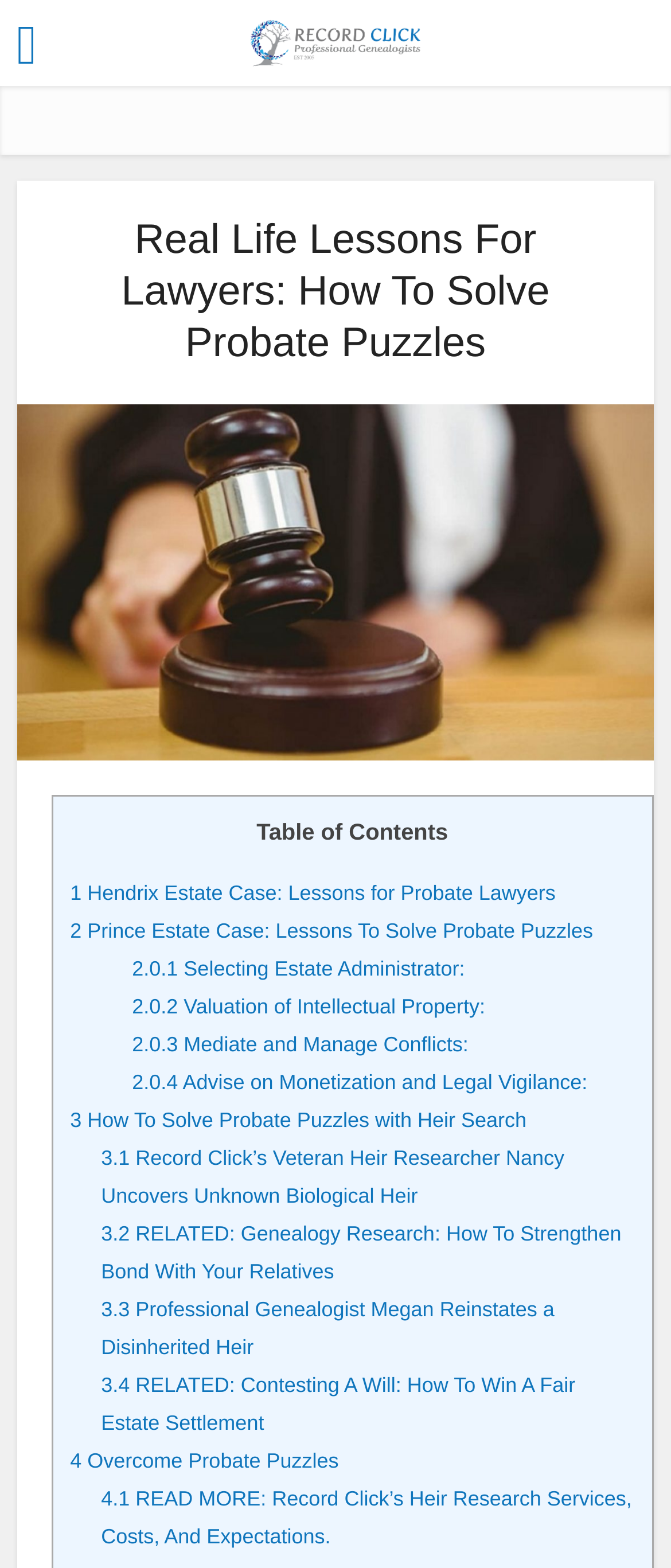Locate the bounding box of the UI element with the following description: "2.0.2 Valuation of Intellectual Property:".

[0.197, 0.634, 0.723, 0.65]